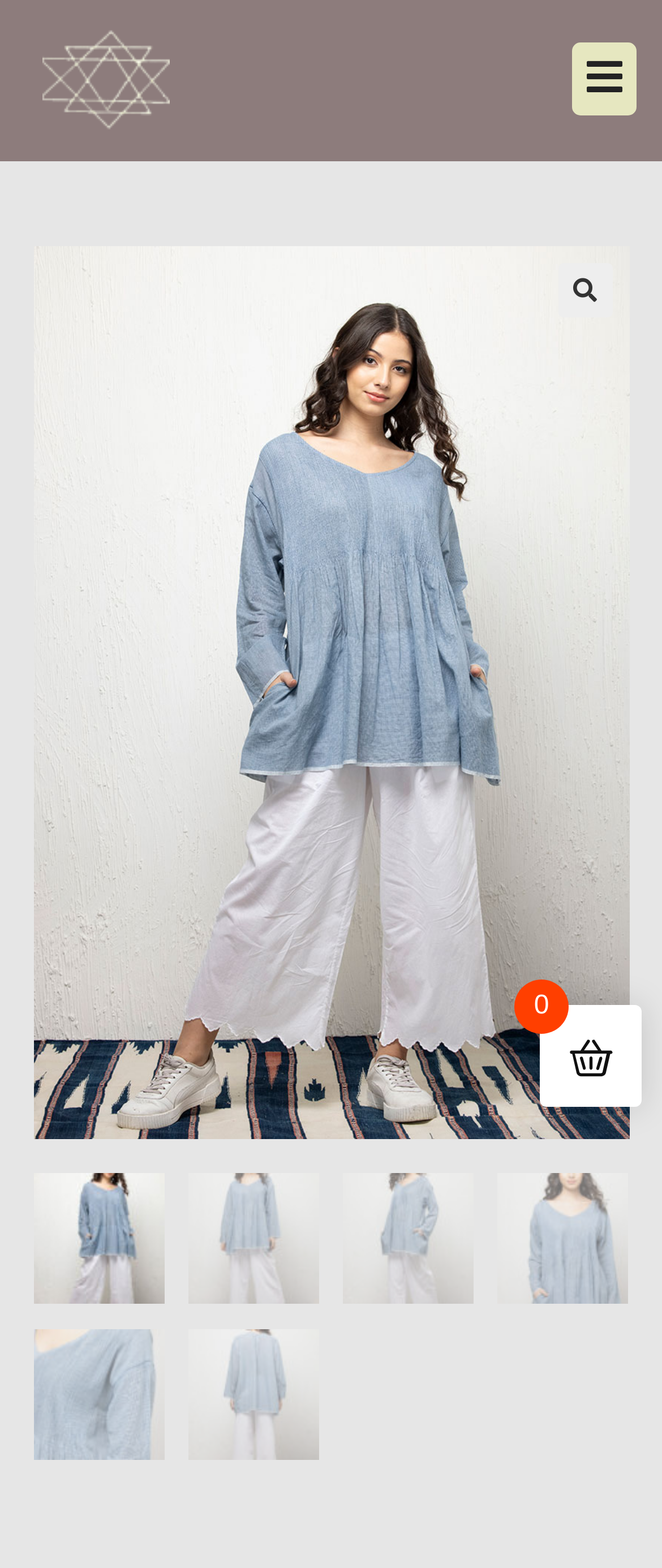What is the purpose of the button at the top right corner?
Deliver a detailed and extensive answer to the question.

The button at the top right corner is a menu button, indicated by the text 'Menu' and an icon. When clicked, it expands to show a menu with multiple options.